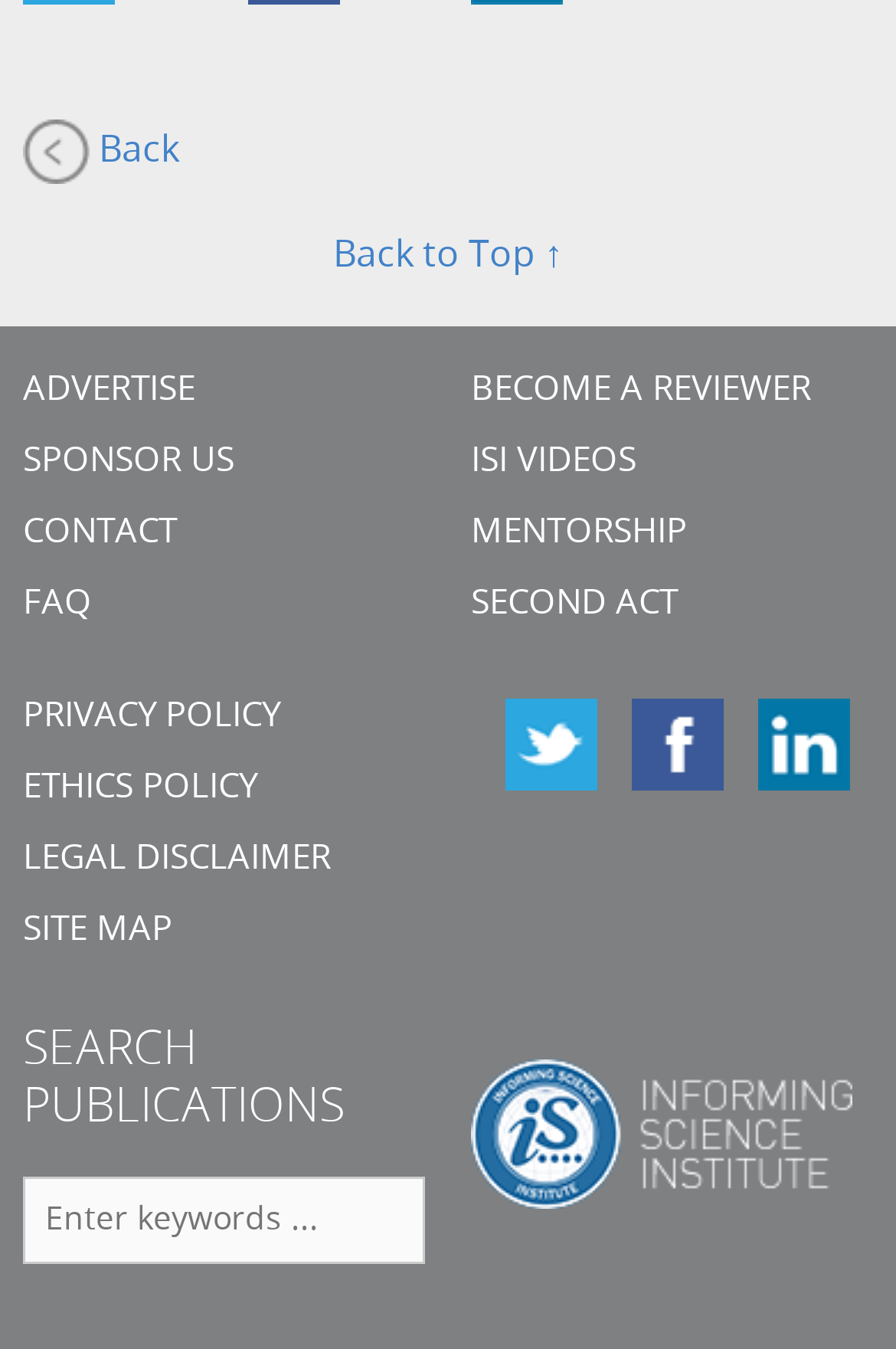Please identify the bounding box coordinates of the area that needs to be clicked to fulfill the following instruction: "Learn about the website developers."

None